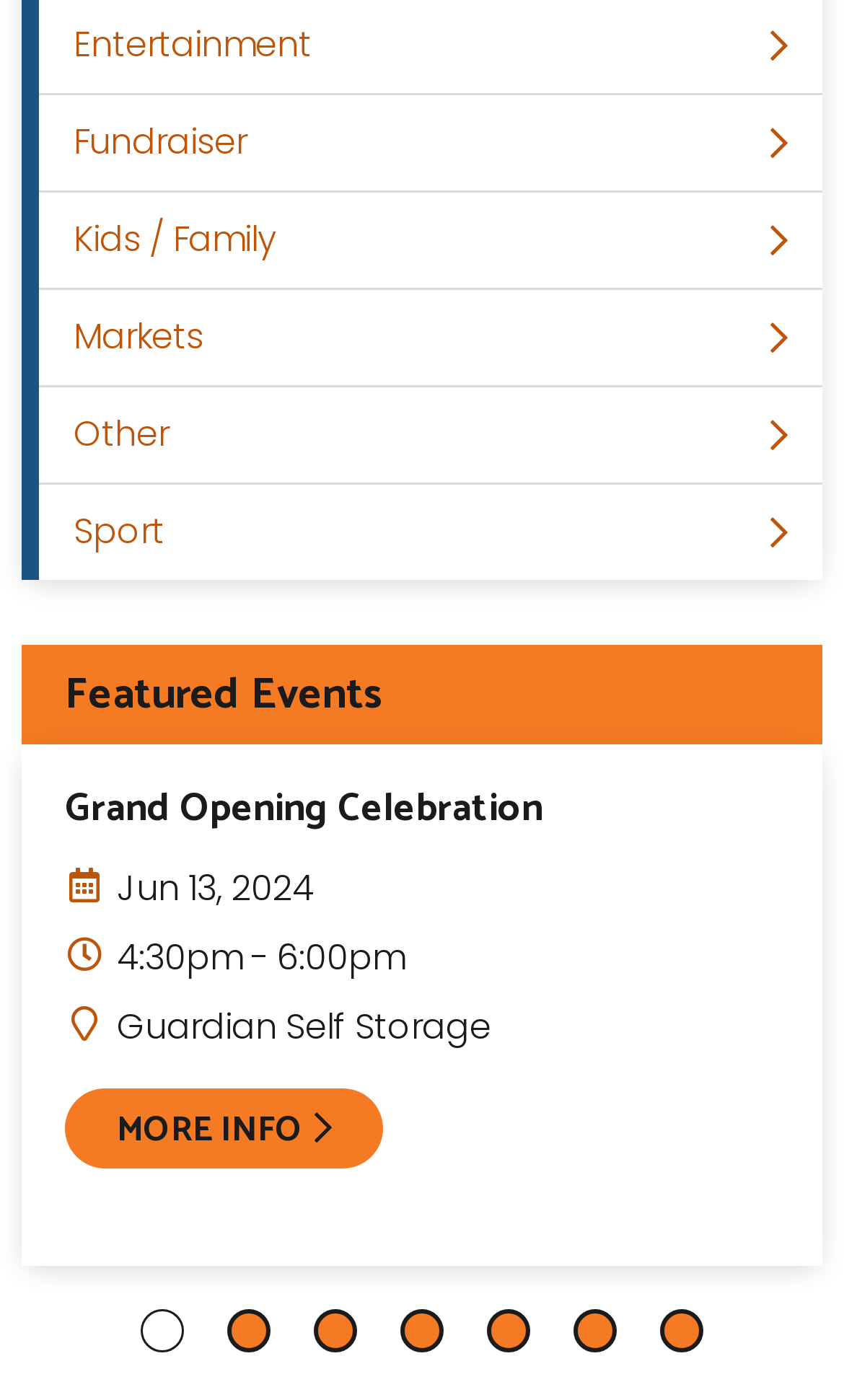Locate the bounding box coordinates of the clickable part needed for the task: "View the Grand Opening Celebration event".

[0.077, 0.56, 0.923, 0.598]